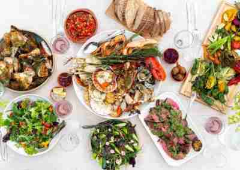Explain the image with as much detail as possible.

The image showcases a vibrant and beautifully arranged spread of food, ideal for a wedding celebration. The table is adorned with a variety of dishes, including an assortment of seafood, colorful salads, and roasted vegetables. Prominent in the center is a large platter featuring succulent shellfish and fish, surrounded by bowls of fresh greens and herbs, a vibrant tomato salad, and artisan bread. The arrangement is not only appealing to the eye but also suggests a feast that emphasizes freshness and quality. This culinary display reflects an elegant catering experience, underscoring the joy and importance of food in creating memorable moments during special events, such as weddings.